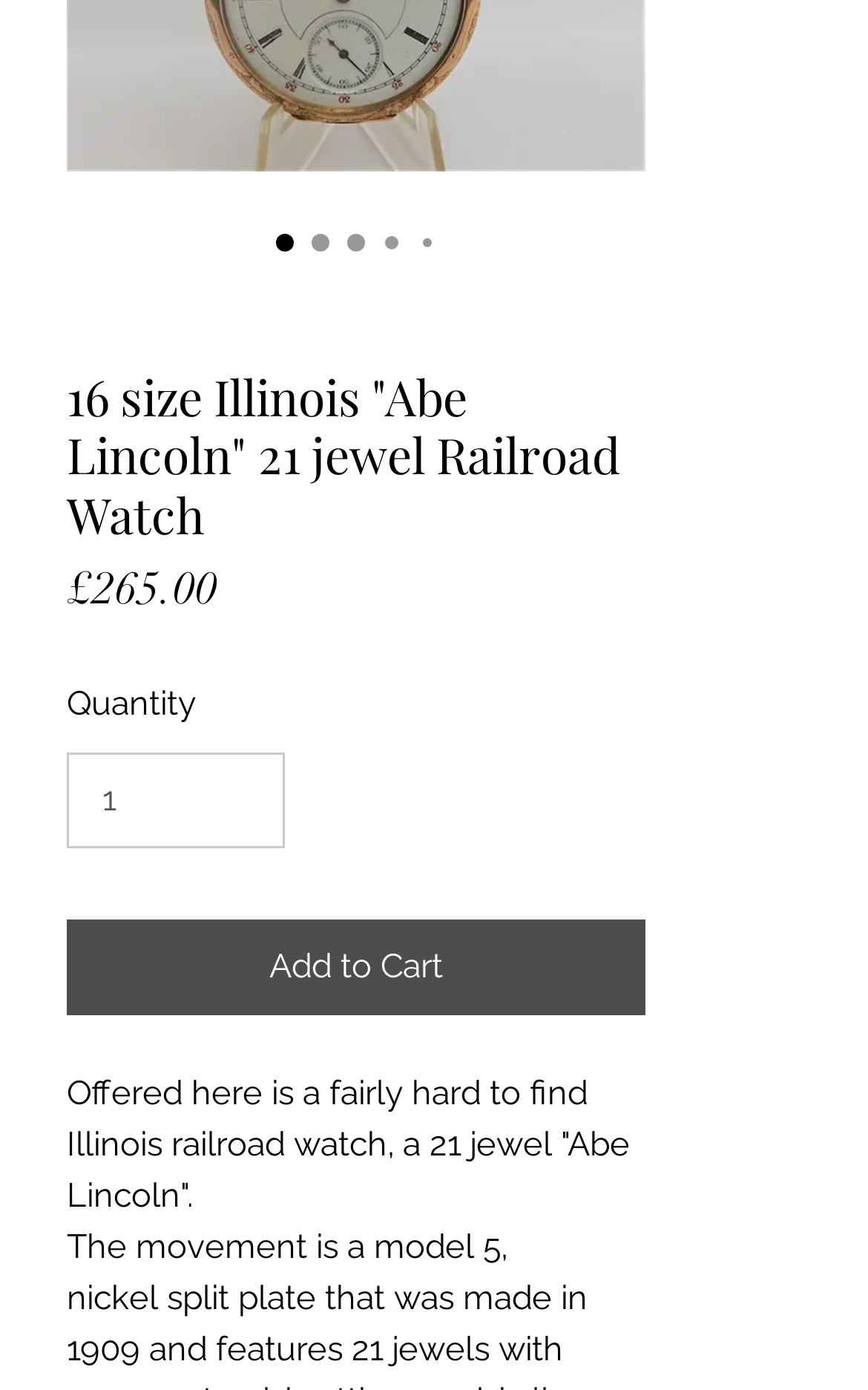Find the coordinates for the bounding box of the element with this description: "input value="1" aria-label="Quantity" value="1"".

[0.077, 0.541, 0.328, 0.611]